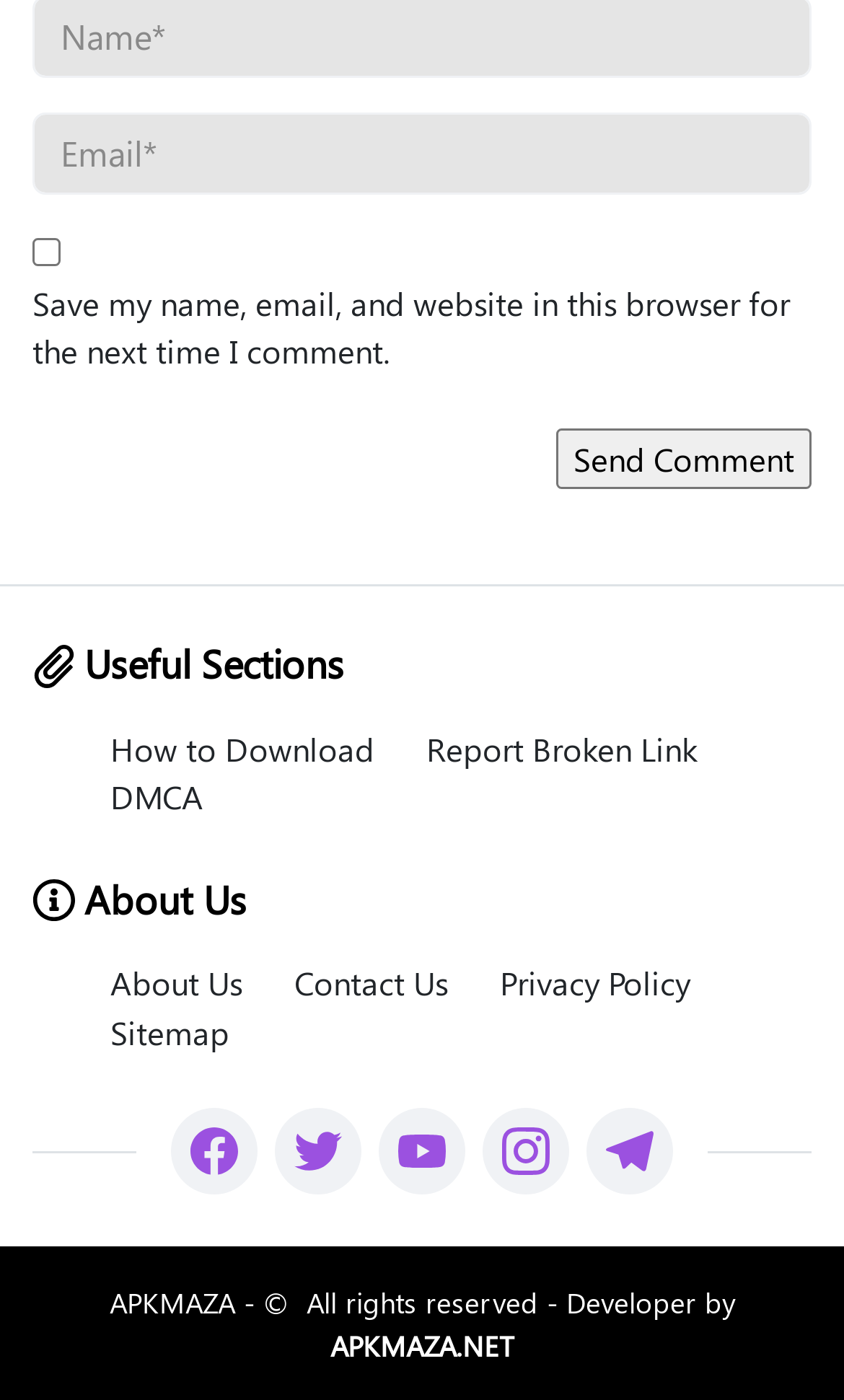Provide the bounding box coordinates of the HTML element described by the text: "name="email" placeholder="Email*"".

[0.038, 0.081, 0.962, 0.14]